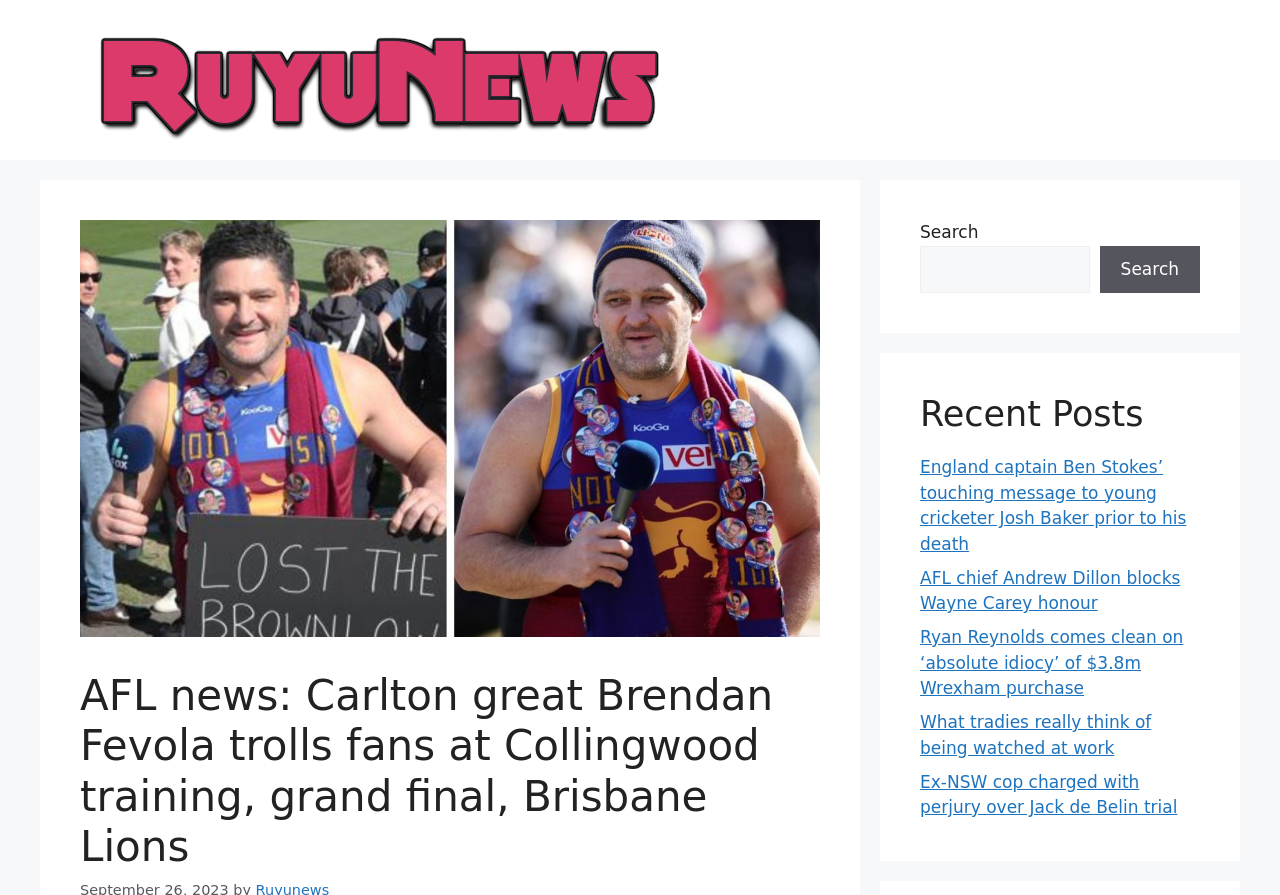Bounding box coordinates are specified in the format (top-left x, top-left y, bottom-right x, bottom-right y). All values are floating point numbers bounded between 0 and 1. Please provide the bounding box coordinate of the region this sentence describes: parent_node: Search name="s"

[0.719, 0.274, 0.851, 0.327]